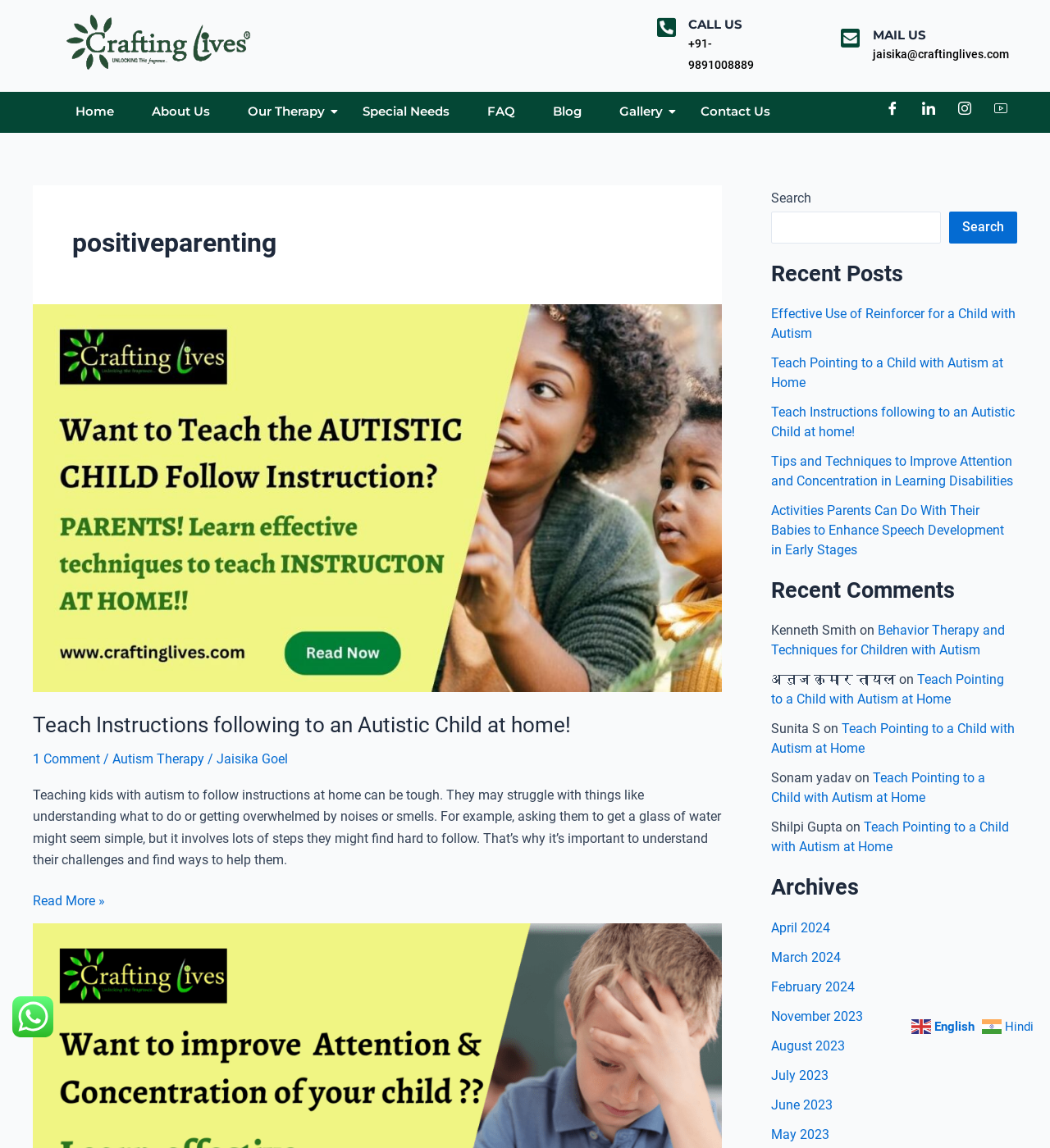What is the name of the author of the first article?
Answer with a single word or phrase by referring to the visual content.

Jaisika Goel